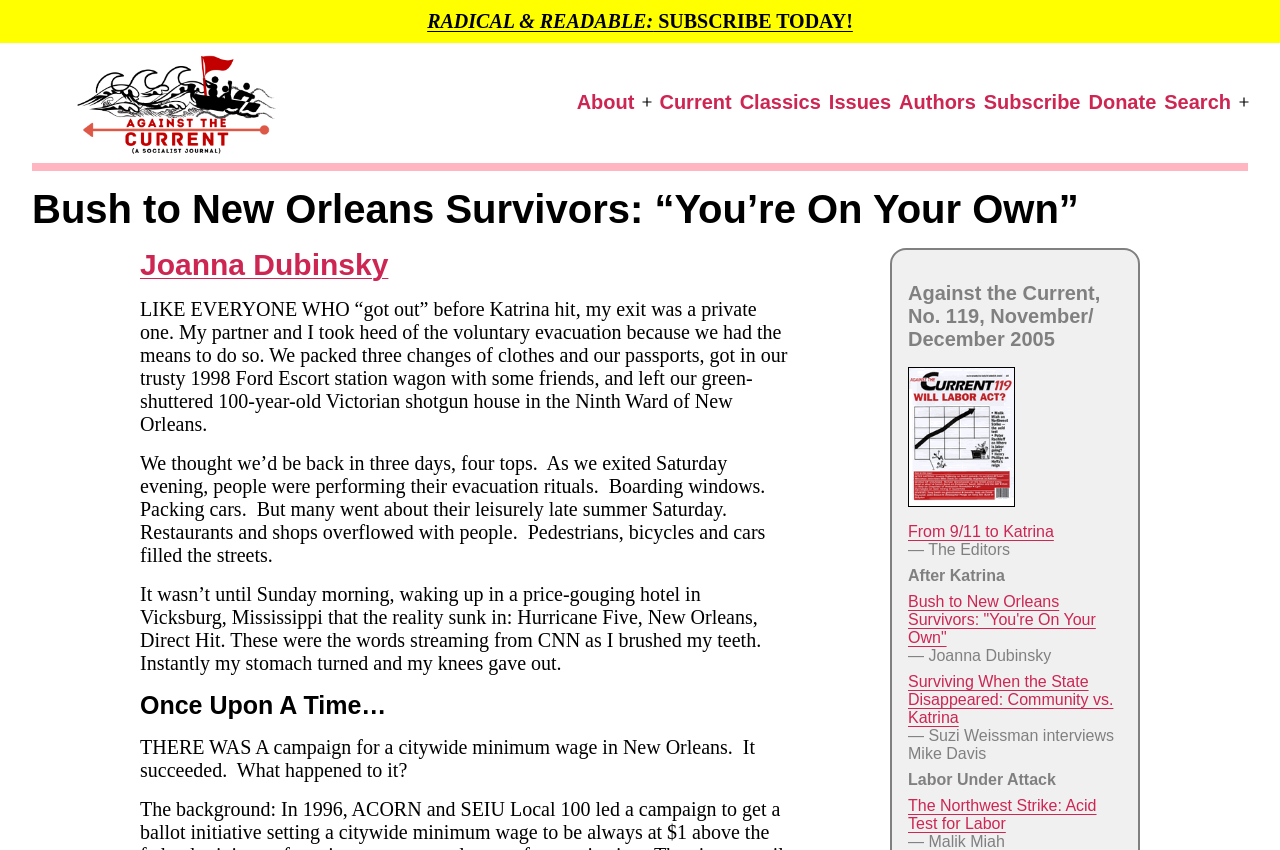Give a one-word or short phrase answer to this question: 
What is the name of the city where the author evacuated to?

Vicksburg